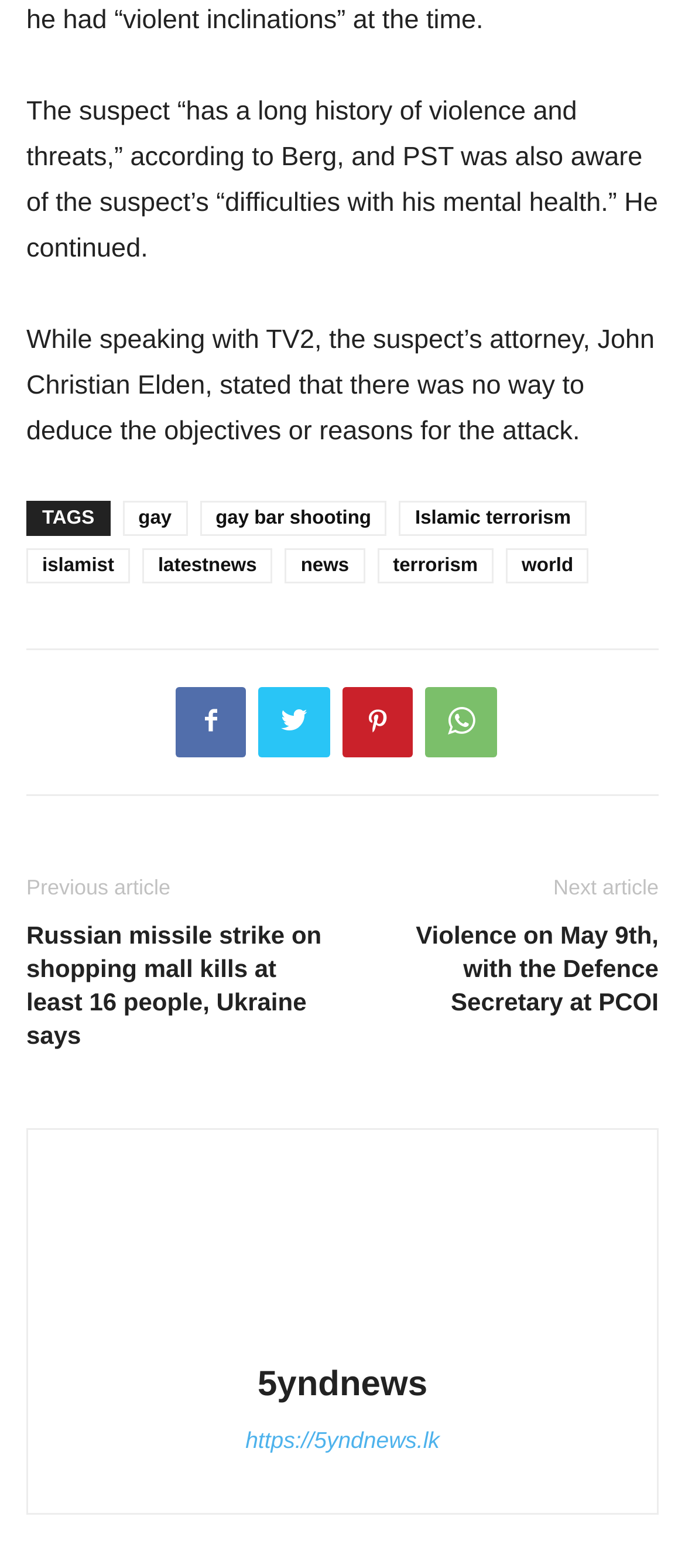Refer to the image and provide an in-depth answer to the question: 
How many links are in the footer?

I counted the number of link elements within the footer section, which includes links to tags, news categories, and social media icons.